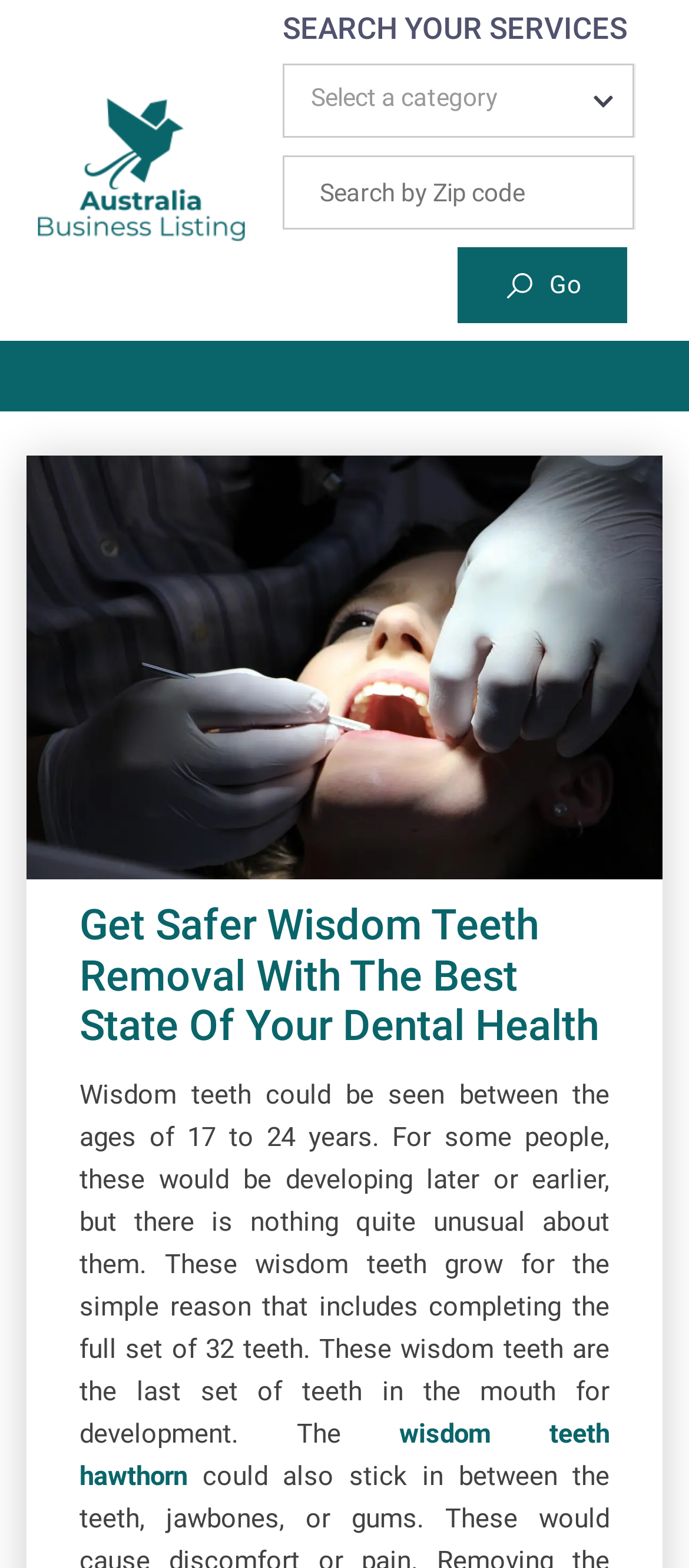What is the age range for wisdom teeth development?
Using the image provided, answer with just one word or phrase.

17 to 24 years